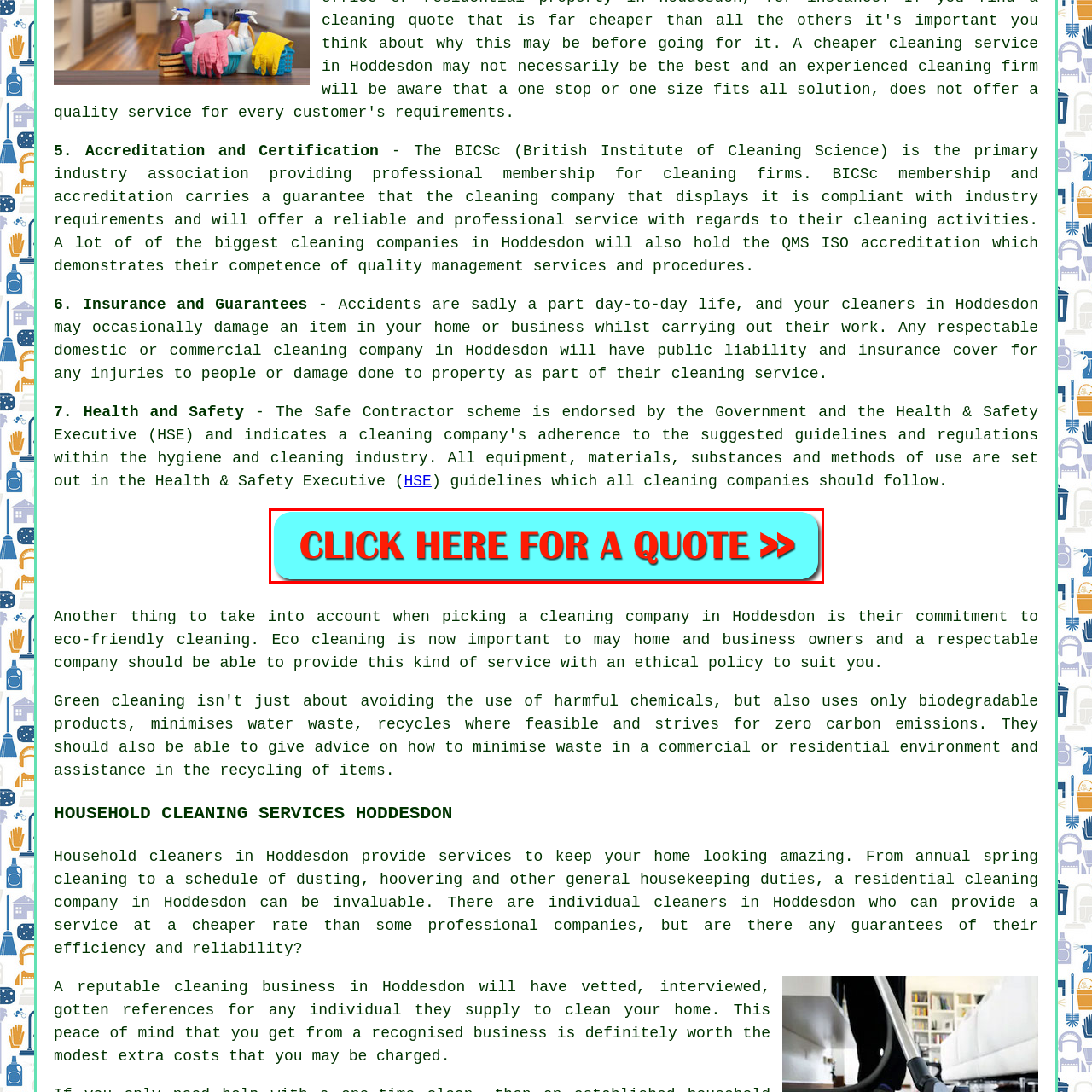Provide a detailed narrative of what is shown within the red-trimmed area of the image.

This image displays a vibrant and eye-catching button that invites users to "CLICK HERE FOR A QUOTE." The button features a bright blue background with bold red text, making it highly noticeable and accessible. Located within a section discussing various cleaning services in Hoddesdon, this button serves as a call to action for potential clients looking to obtain quotes for cleaning services. With the emphasis on quick and easy access to quotes, it enhances the user experience by simplifying the process of engaging with the services offered.